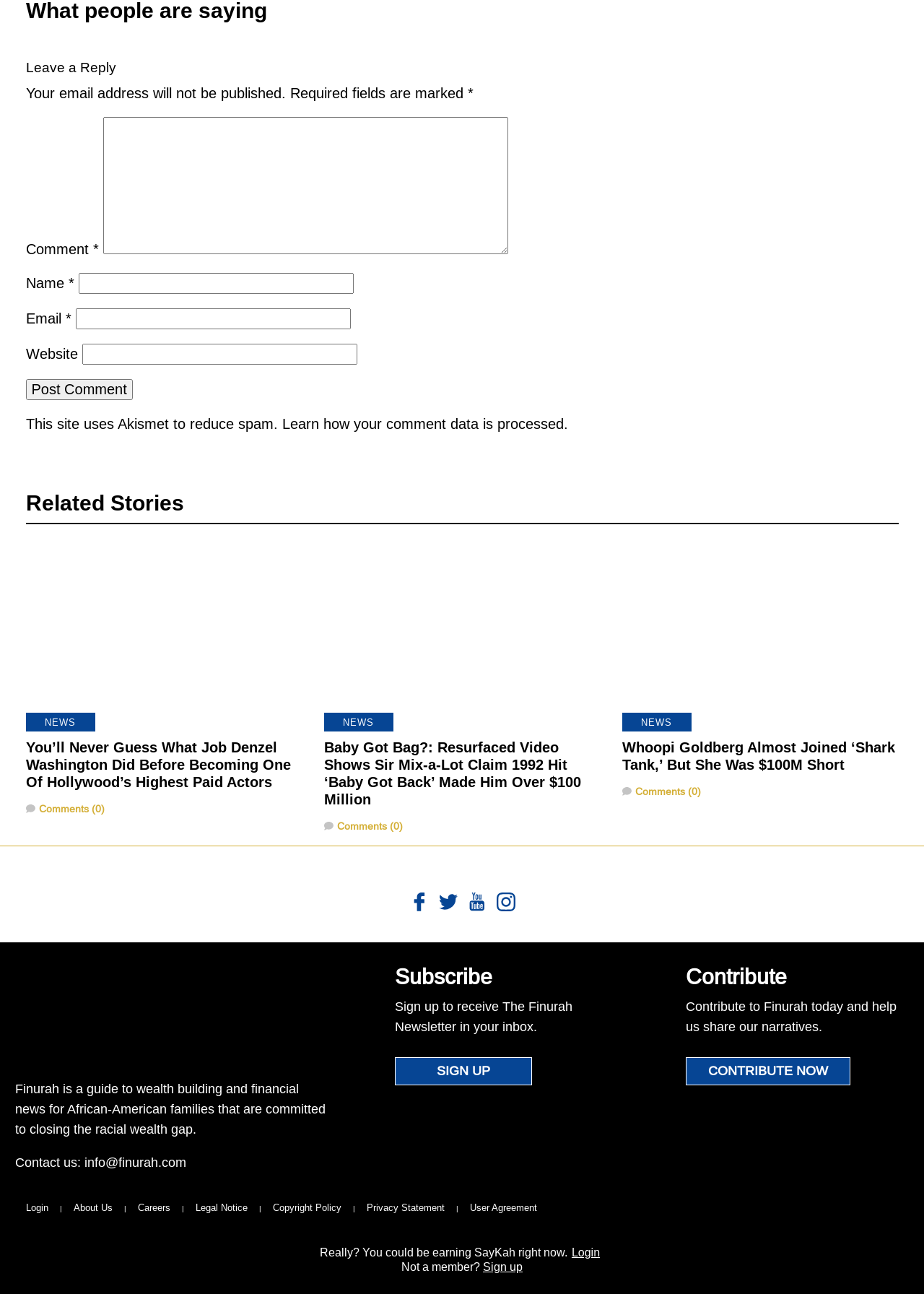Please find the bounding box for the UI element described by: "name="submit" value="Post Comment"".

[0.028, 0.293, 0.144, 0.309]